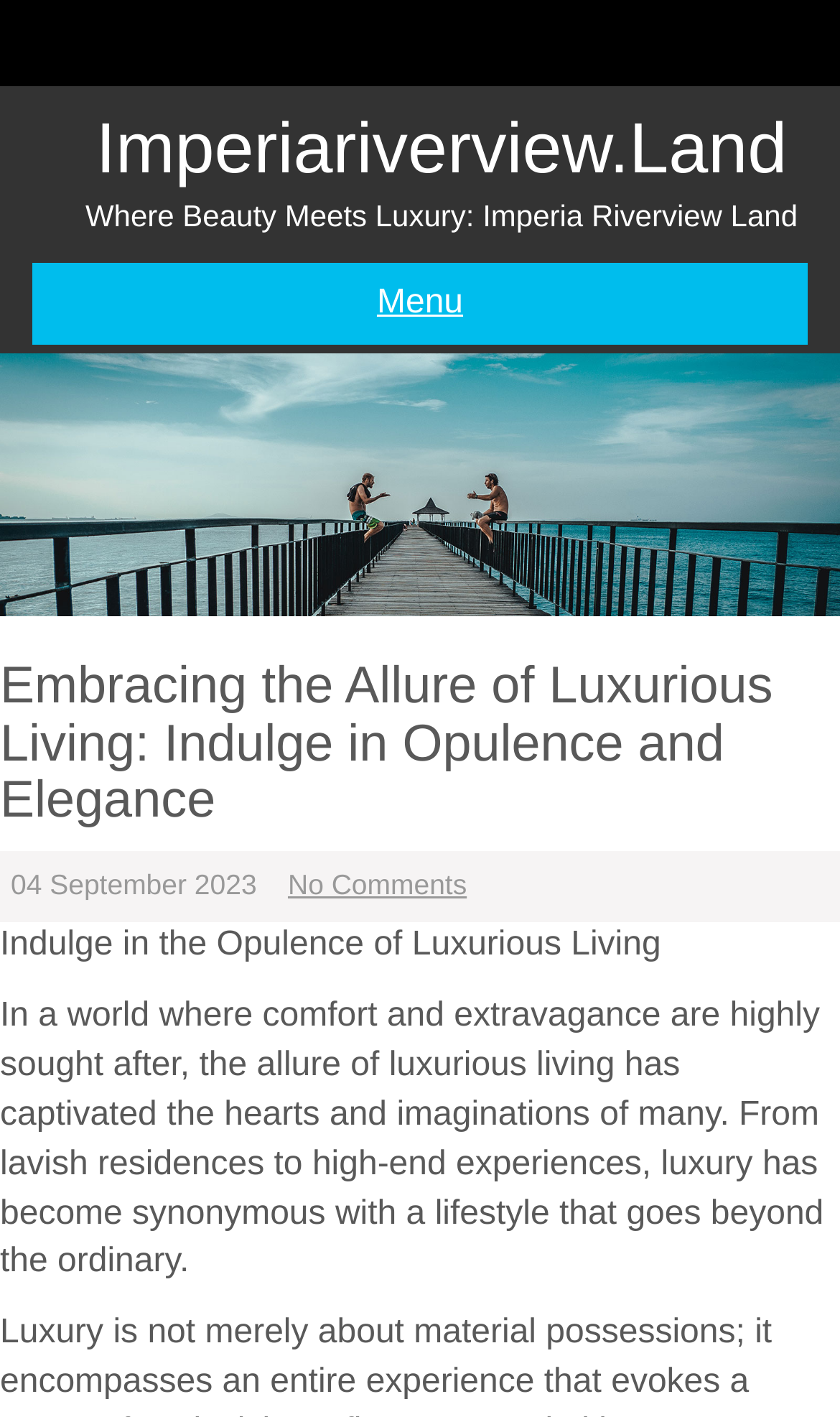How many images are on the webpage?
Refer to the screenshot and respond with a concise word or phrase.

1